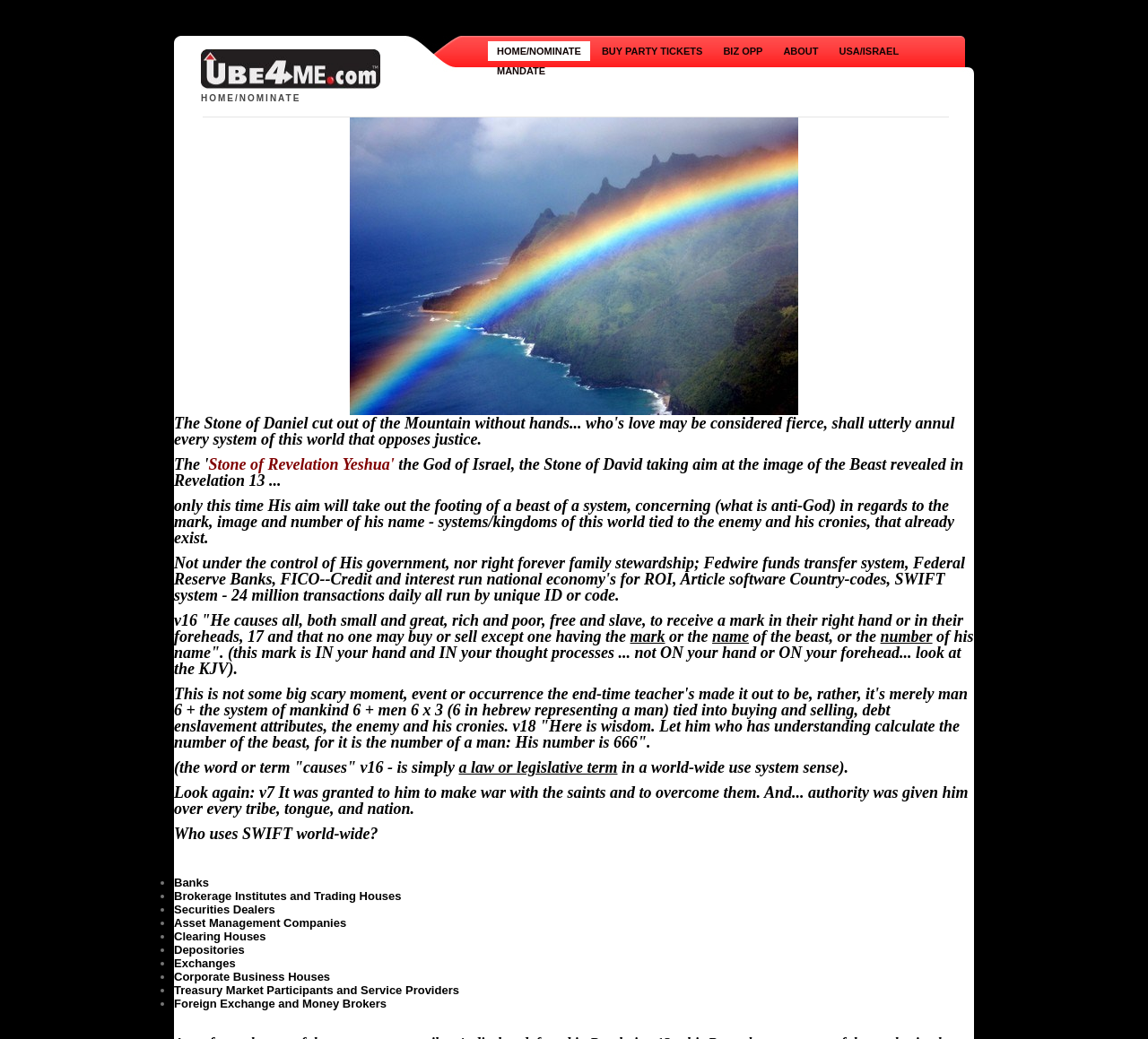Please identify the bounding box coordinates of where to click in order to follow the instruction: "Click on the Ube4Me link".

[0.175, 0.076, 0.331, 0.089]